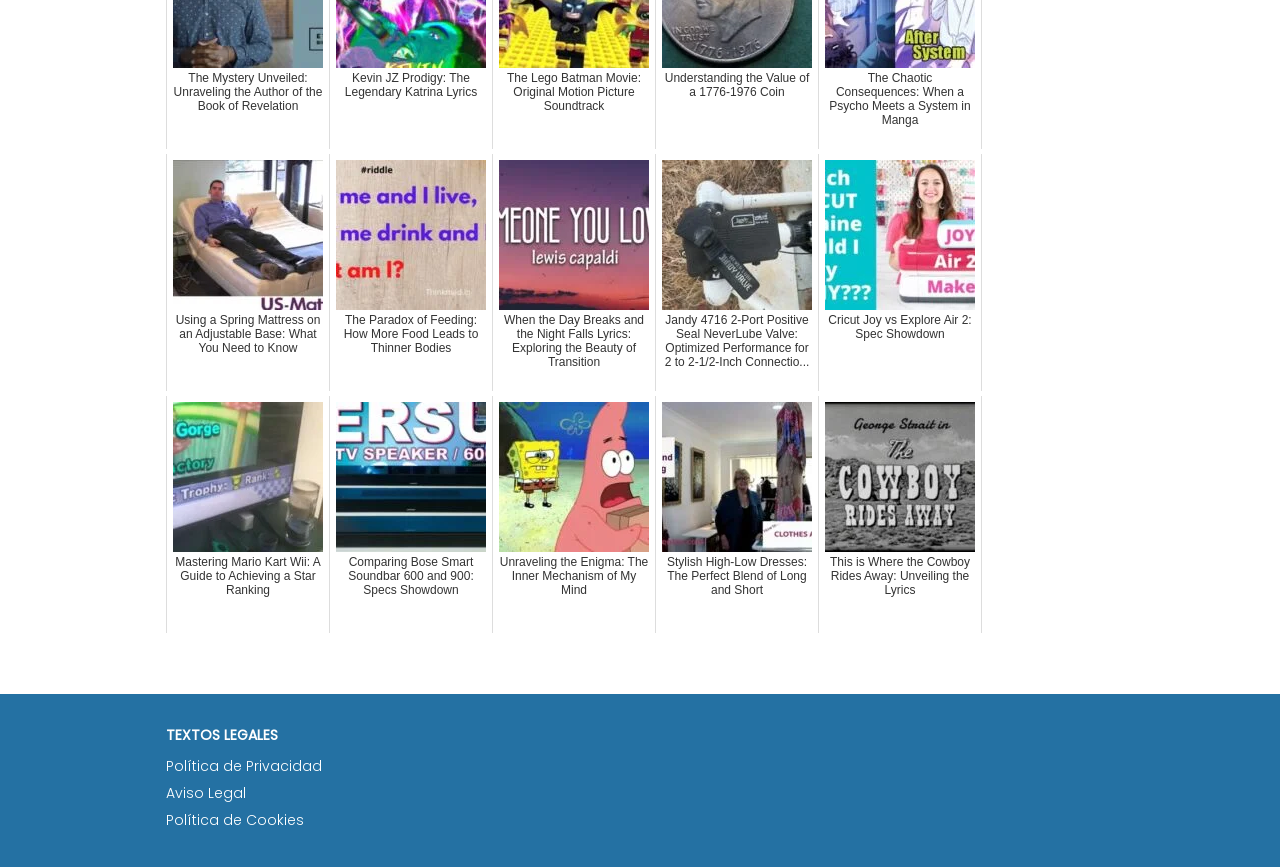Kindly provide the bounding box coordinates of the section you need to click on to fulfill the given instruction: "Learn about the Jandy 4716 valve".

[0.512, 0.177, 0.64, 0.451]